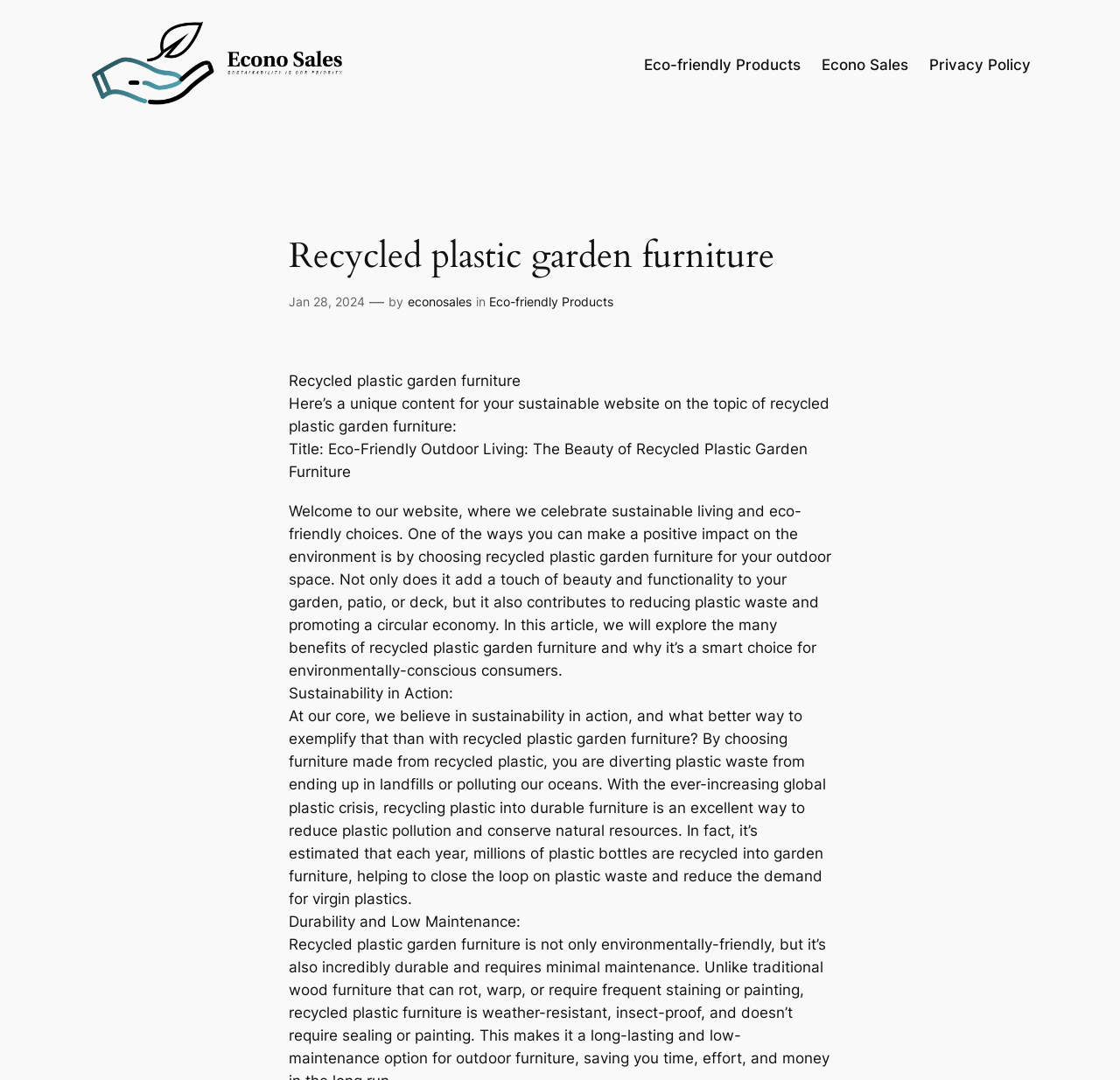What is the author of the article?
Using the image as a reference, answer the question in detail.

I found the author of the article by looking at the byline, which mentions 'econosales' as the author.